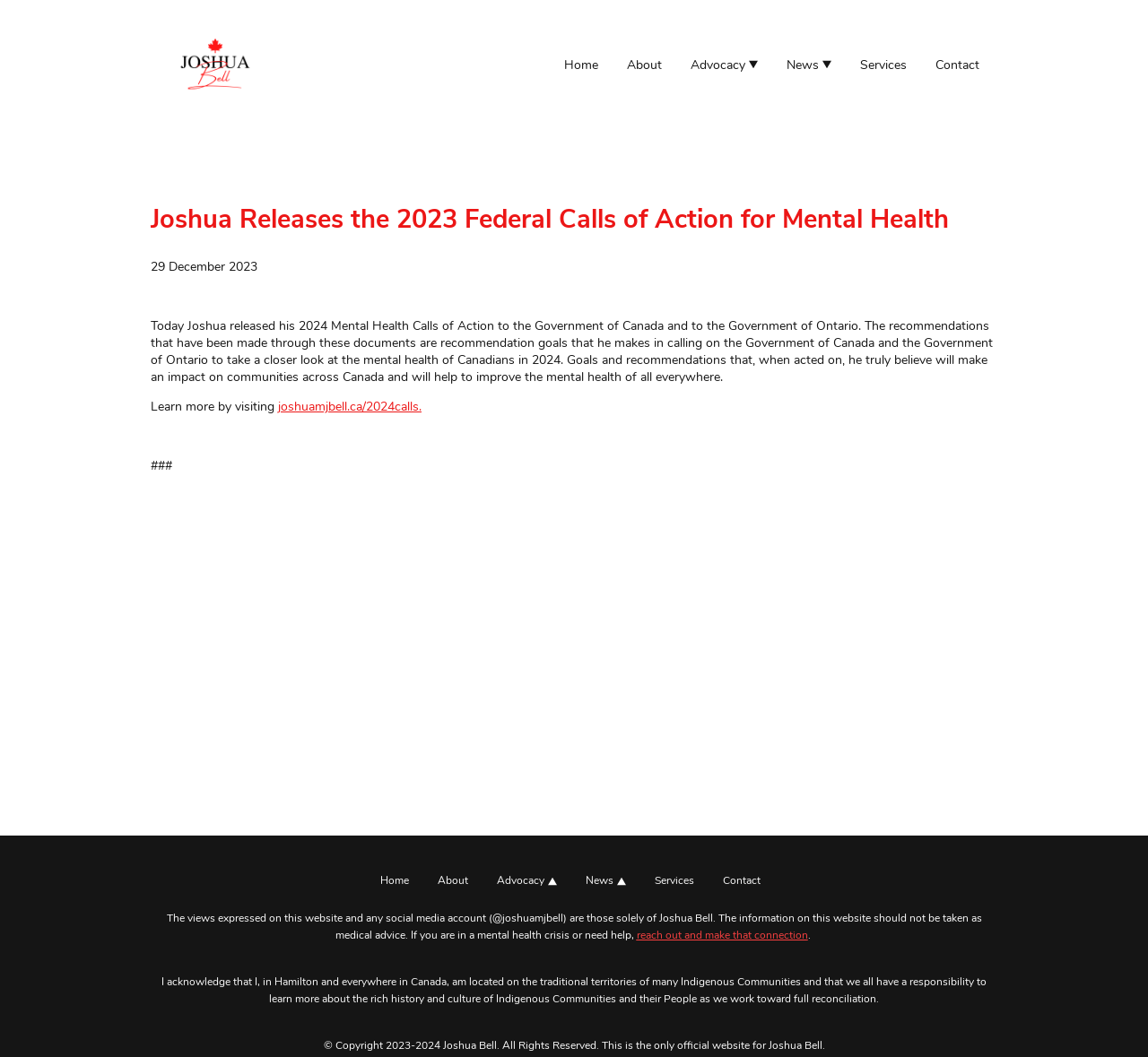Generate a thorough caption detailing the webpage content.

The webpage is about Joshua's 2024 Calls of Action, with a focus on mental health. At the top, there is a navigation menu with links to "Home", "About", "Advocacy", "News", "Services", and "Contact". Each link has a small icon next to it, represented by an image element.

Below the navigation menu, there is a heading that reads "Joshua Releases the 2023 Federal Calls of Action for Mental Health". This is followed by a date, "29 December 2023", and a brief introduction to the 2024 Mental Health Calls of Action. The introduction explains that Joshua has released recommendations to the Government of Canada and the Government of Ontario, aiming to improve the mental health of Canadians.

There is a link to learn more about the 2024 calls, which points to "joshuamjbell.ca/2024calls". The link is accompanied by a brief sentence encouraging visitors to learn more.

Further down the page, there is a repeated navigation menu, identical to the one at the top. This is followed by a disclaimer stating that the views expressed on the website are those of Joshua Bell, and that the information should not be taken as medical advice. There is also a message encouraging visitors to reach out for help if they are in a mental health crisis.

At the very bottom of the page, there is a statement acknowledging the traditional territories of Indigenous Communities in Canada, and a copyright notice stating that the website is owned by Joshua Bell.